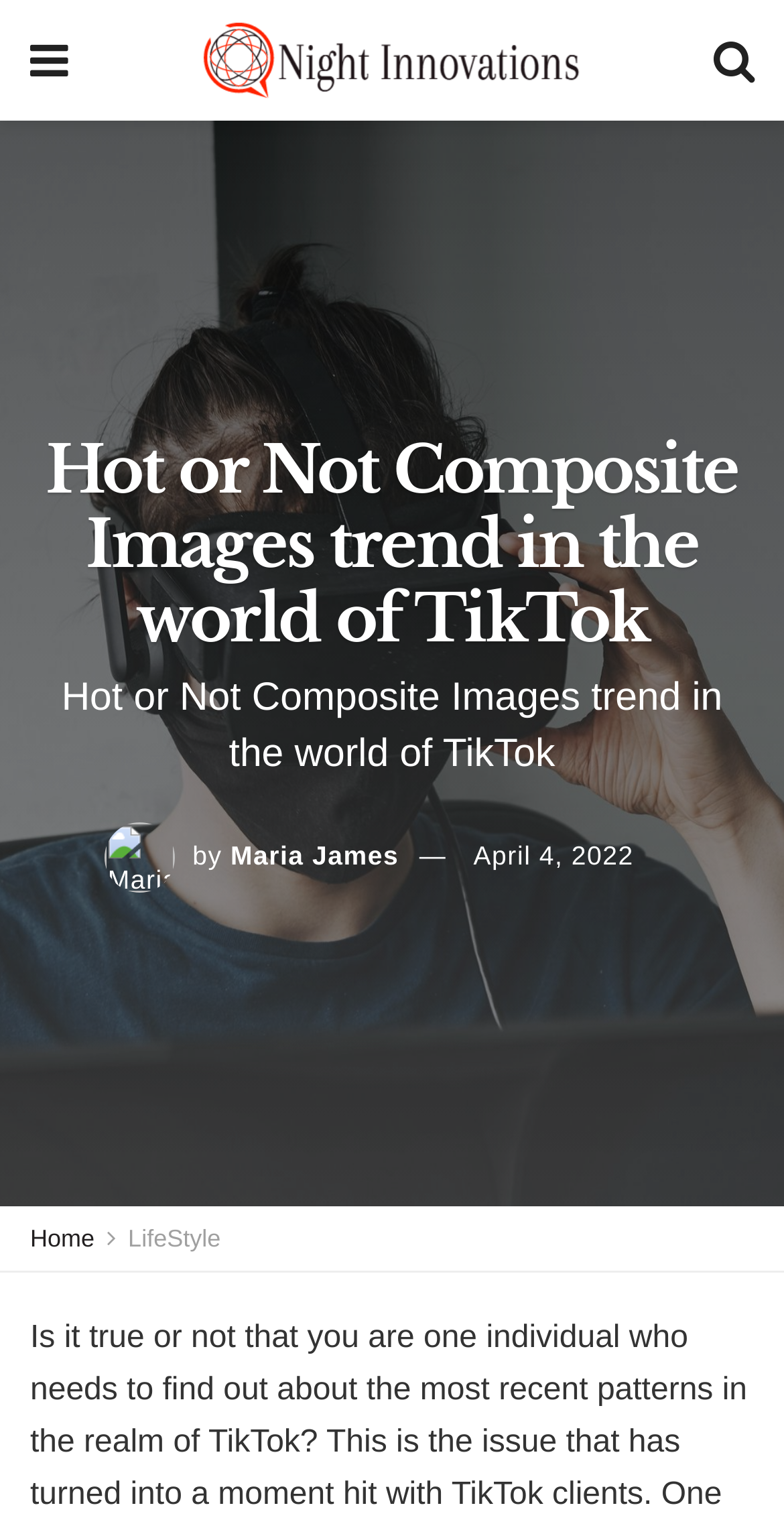Give a one-word or one-phrase response to the question: 
What is the name of the website?

Night Innovations